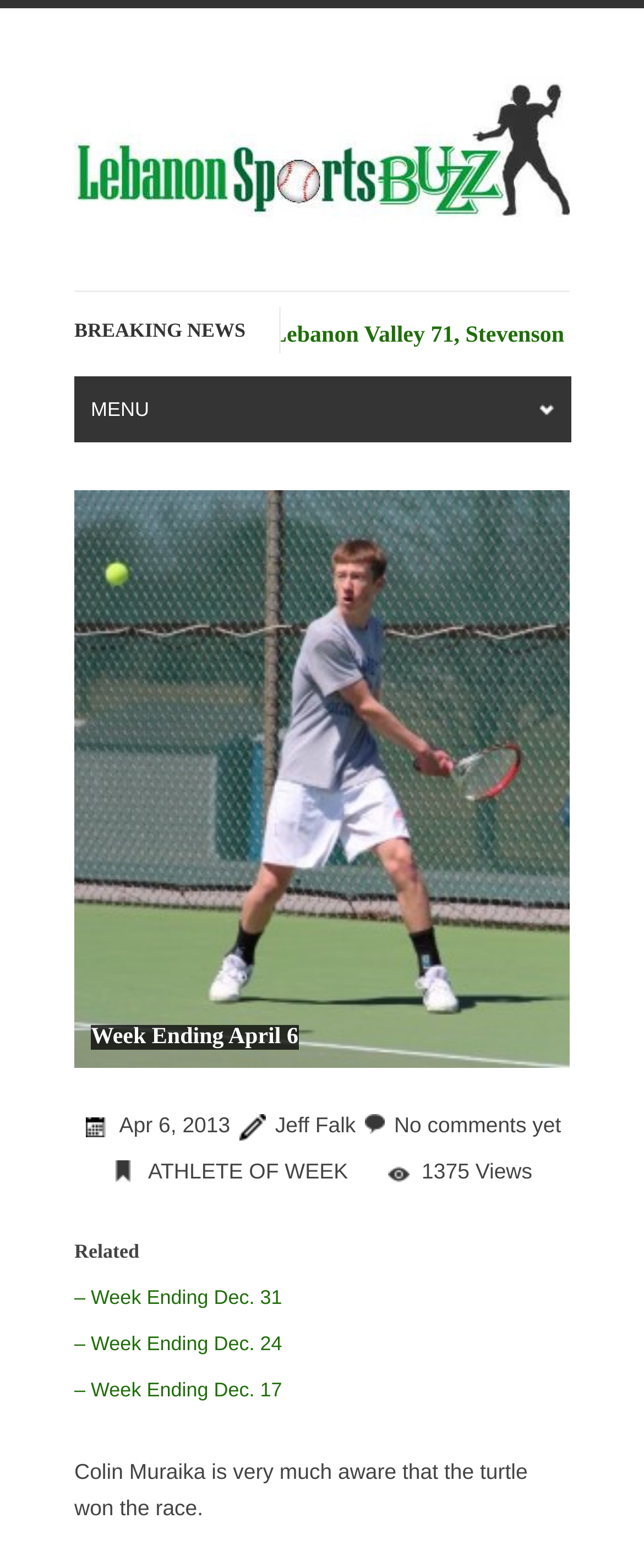What is the date of the article?
Kindly give a detailed and elaborate answer to the question.

I found the date of the article by looking at the static text element with the content 'Apr 6, 2013' which is located below the heading 'Week Ending April 6'.